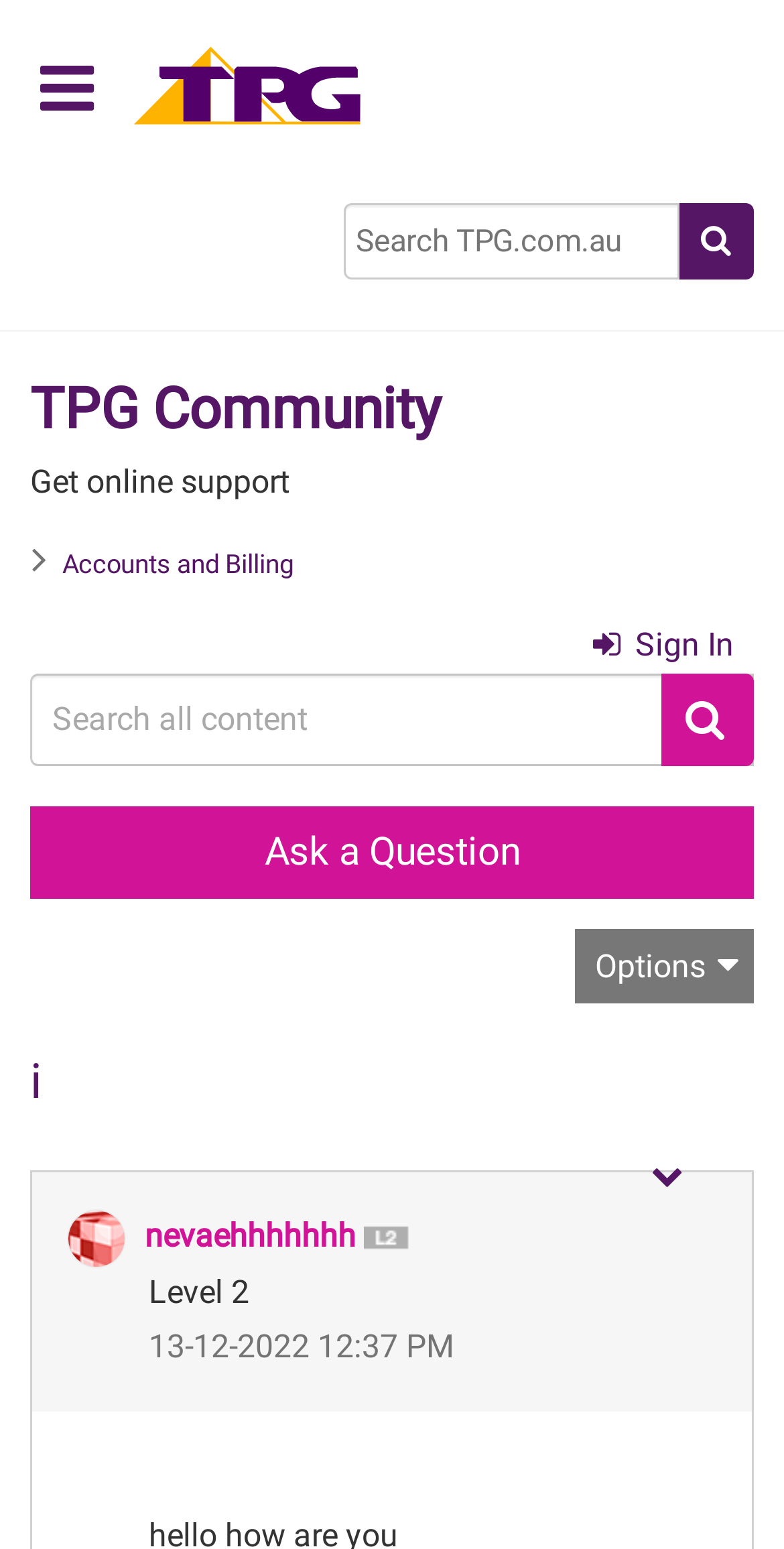Give a concise answer using one word or a phrase to the following question:
What is the text on the top-left button?

Home